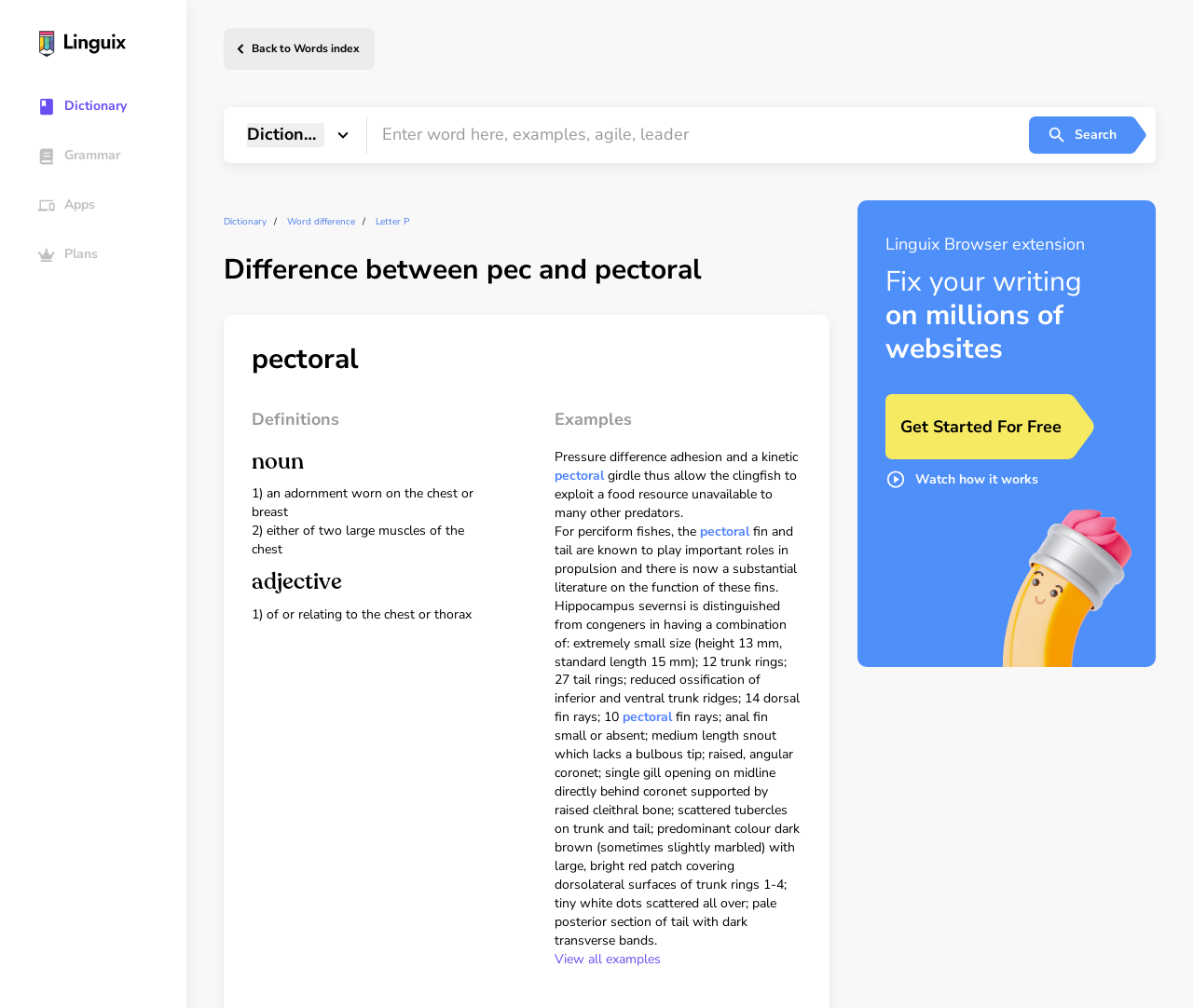Please determine the bounding box coordinates for the element with the description: "Grammar".

[0.032, 0.146, 0.144, 0.163]